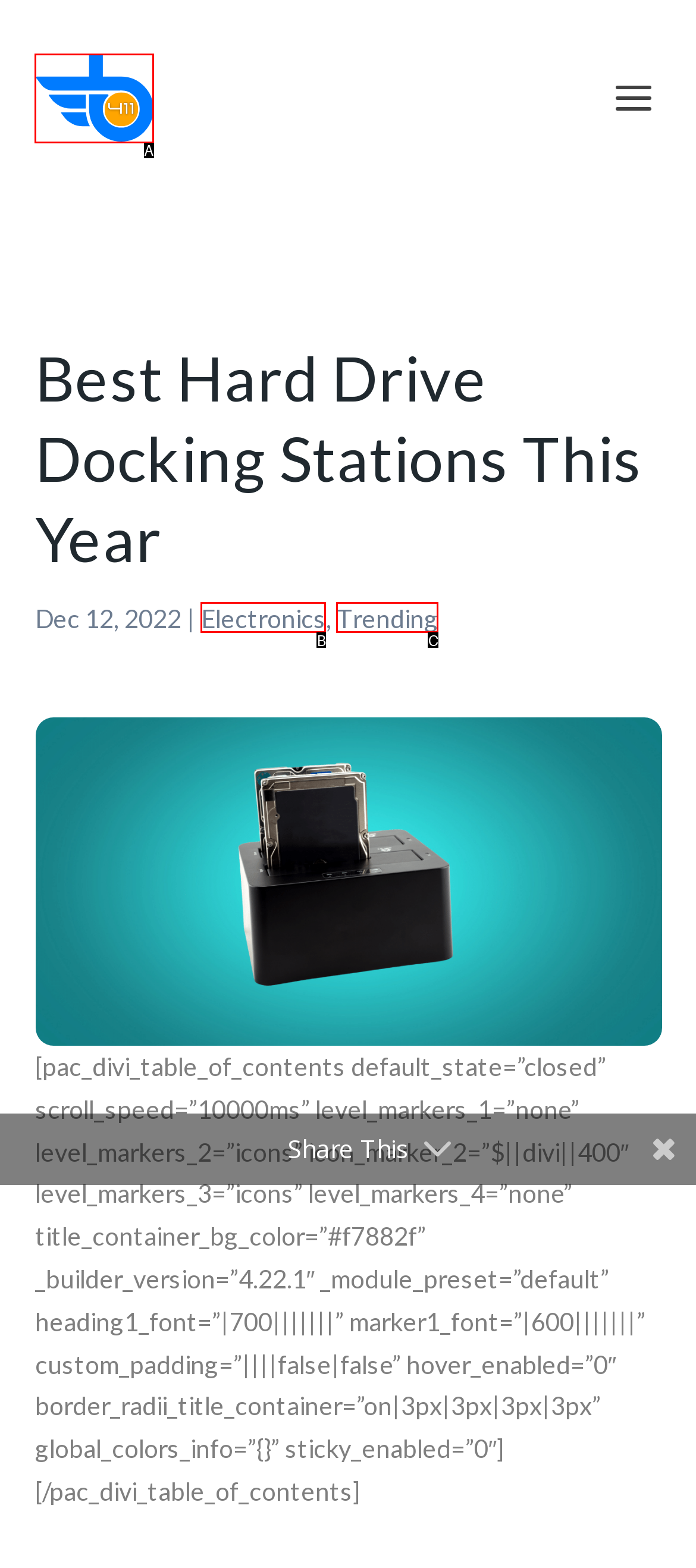Select the appropriate option that fits: aria-label="Toggle mobile menu"
Reply with the letter of the correct choice.

None